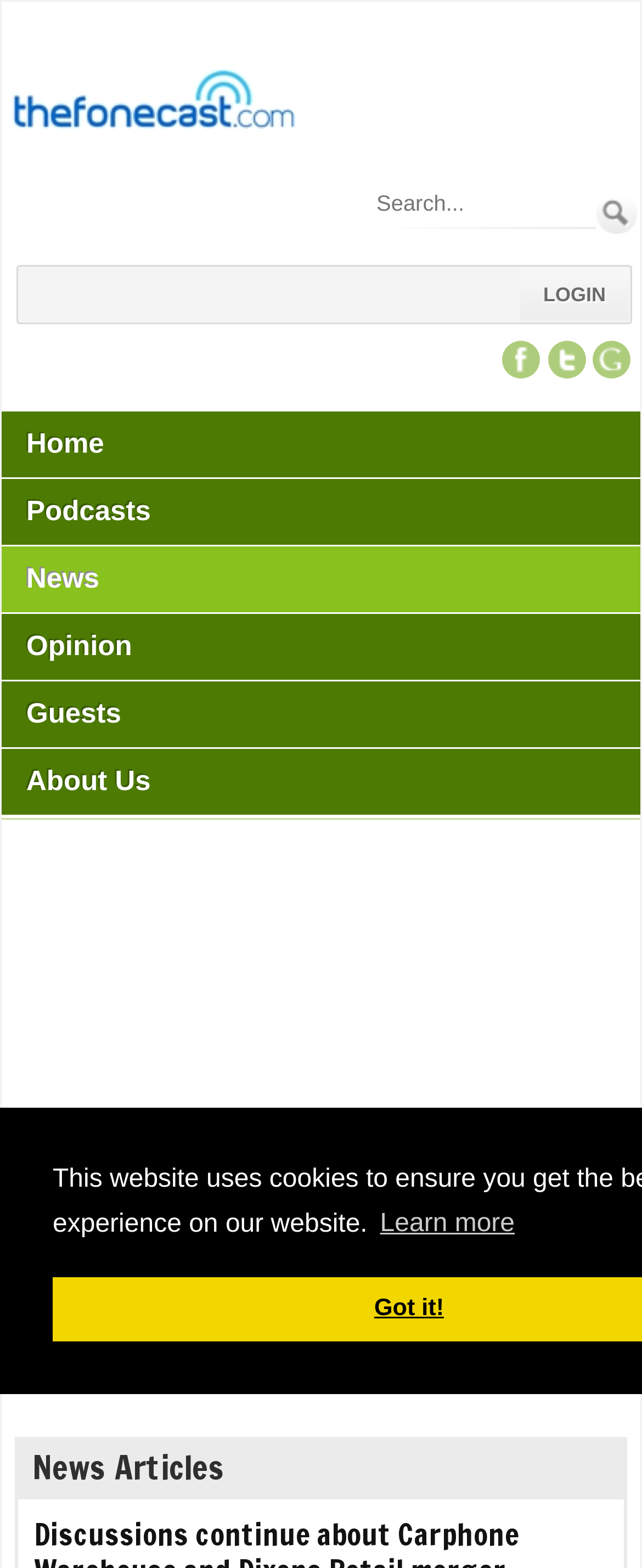How many navigation links are available?
Please provide a comprehensive answer based on the information in the image.

There are six navigation links available, which are 'Home', 'Podcasts', 'News', 'Opinion', 'Guests', and 'About Us', located at the top left corner of the webpage.